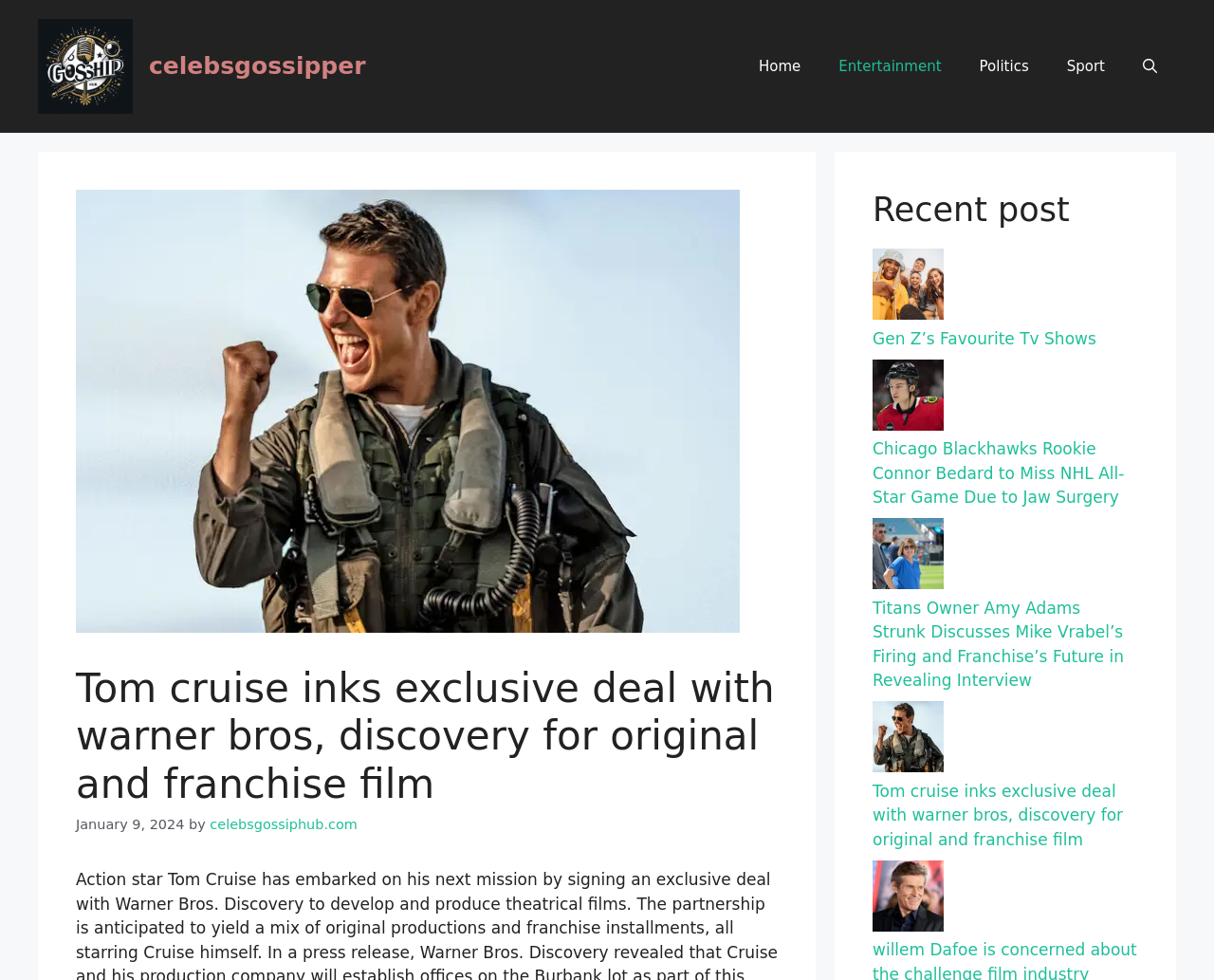Pinpoint the bounding box coordinates of the element to be clicked to execute the instruction: "Click on the 'Home' link".

[0.609, 0.039, 0.675, 0.097]